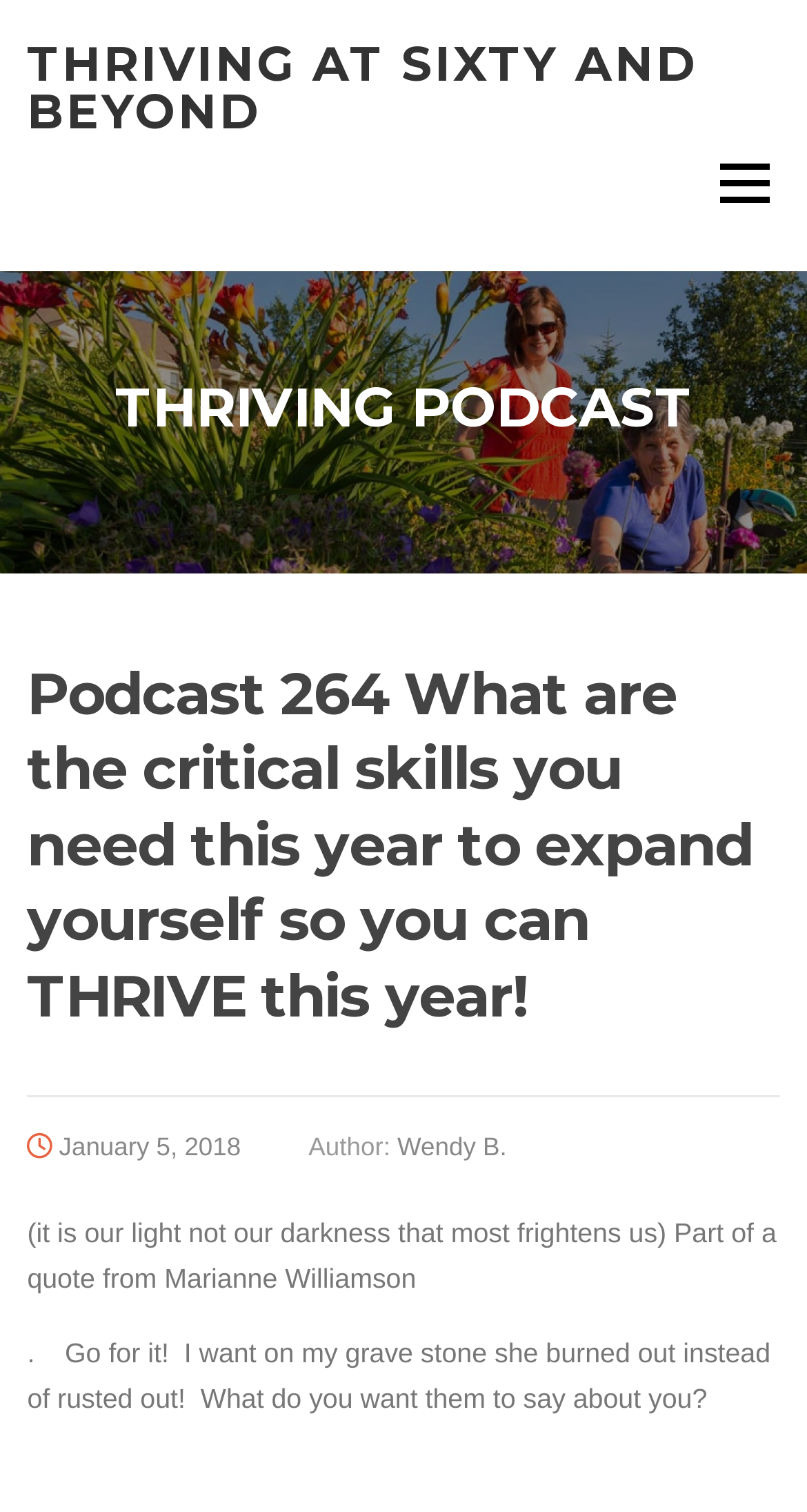Answer the question below using just one word or a short phrase: 
What is the second part of the quote on the webpage?

Go for it!